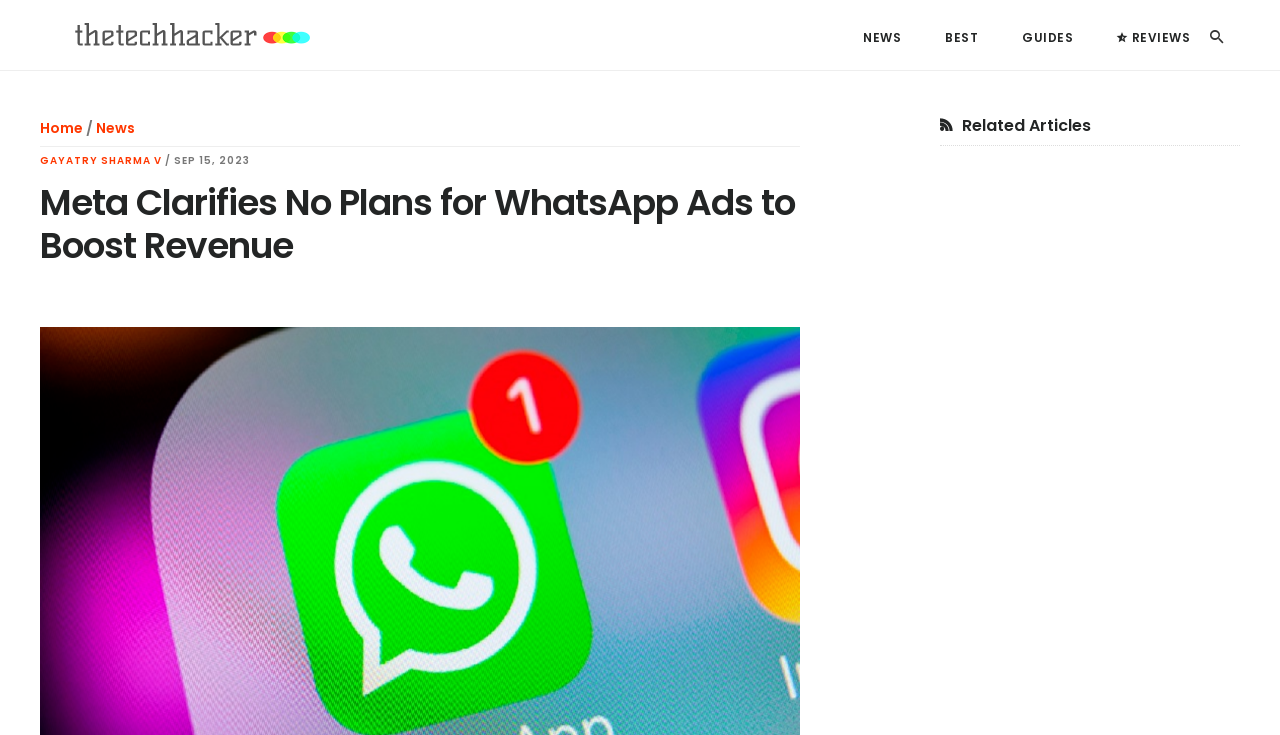Give a concise answer using one word or a phrase to the following question:
What is the text on the top-left link?

THETECHHACKER